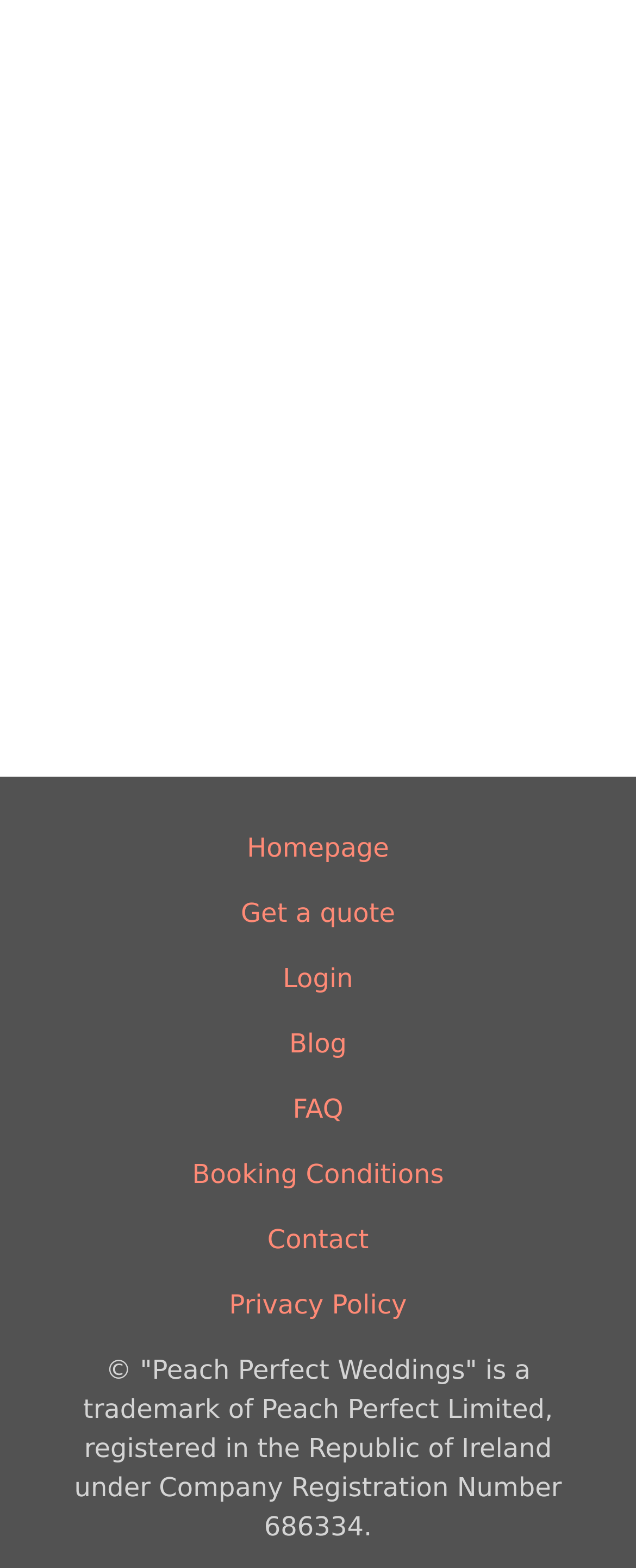Please determine the bounding box coordinates for the element that should be clicked to follow these instructions: "go to homepage".

[0.388, 0.529, 0.612, 0.554]